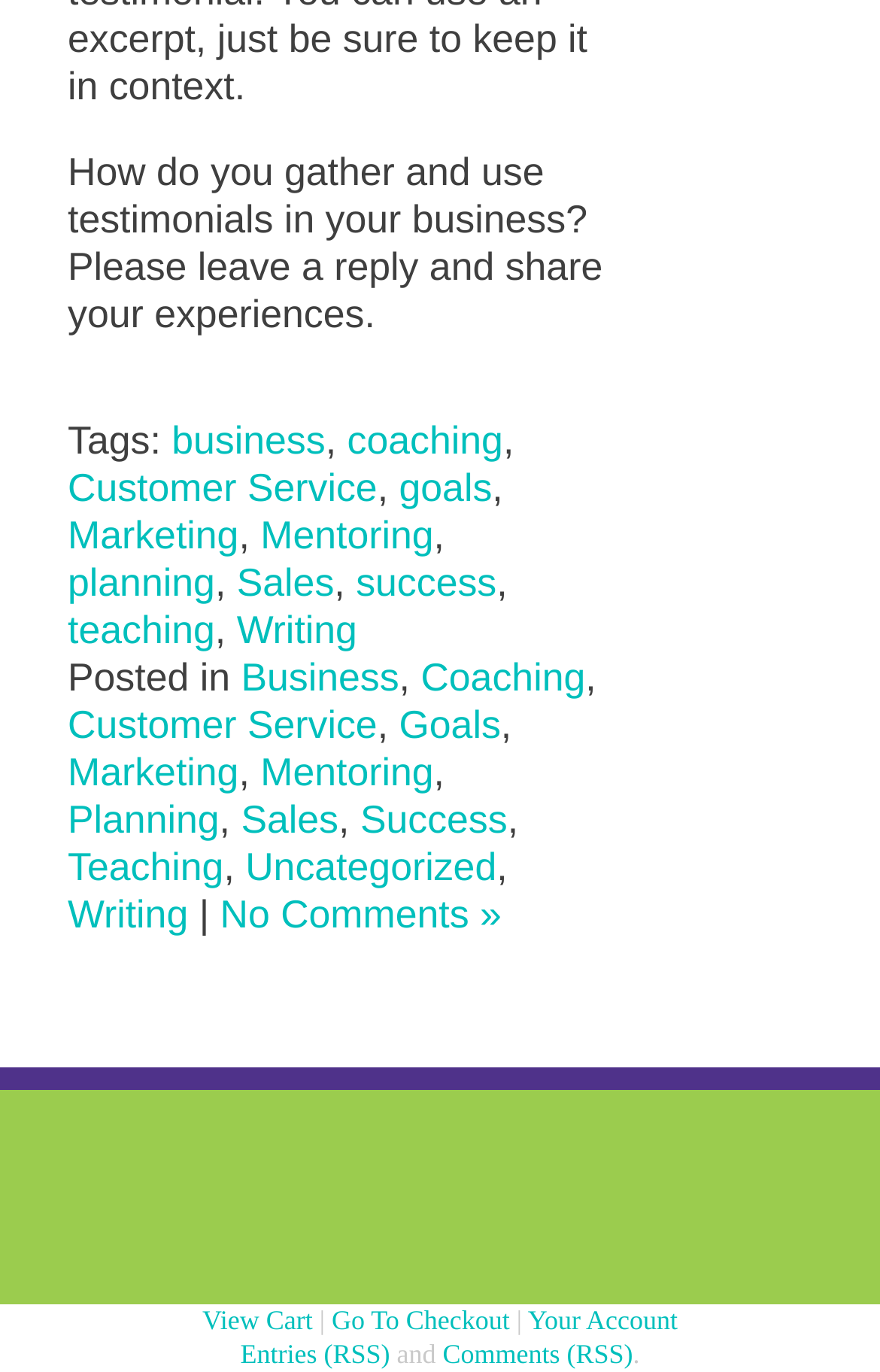Please mark the bounding box coordinates of the area that should be clicked to carry out the instruction: "Click on the 'business' tag".

[0.195, 0.304, 0.37, 0.337]